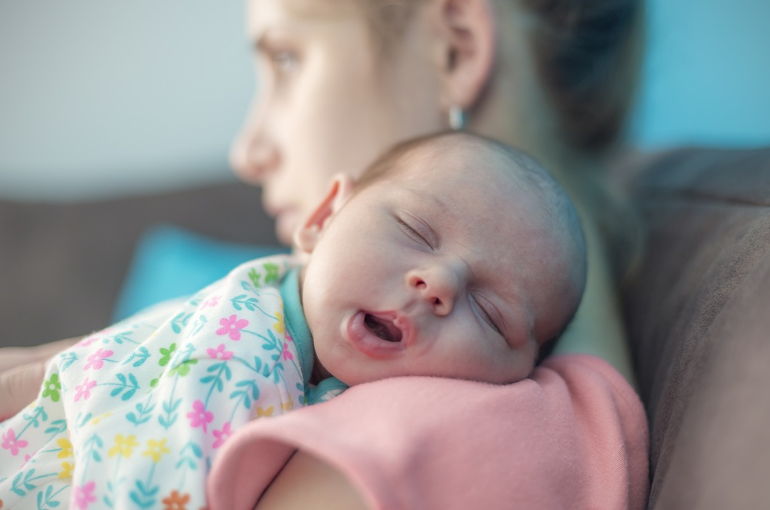Describe the image with as much detail as possible.

A tired mother cradles her sleeping baby, embodying a serene yet exhausted moment of parenthood. The baby, wrapped snugly in a colorful floral blanket, appears peacefully asleep, while the mother gazes off into the distance, suggesting the challenges and demands that come with caring for a newborn. This intimate scene captures the duality of motherhood: the overwhelming love and joy of nurturing a child, coupled with the fatigue and stress that can arise, especially when dealing with a colicky baby. The soft background hints at a cozy home setting, enhancing the warmth of this tender connection.